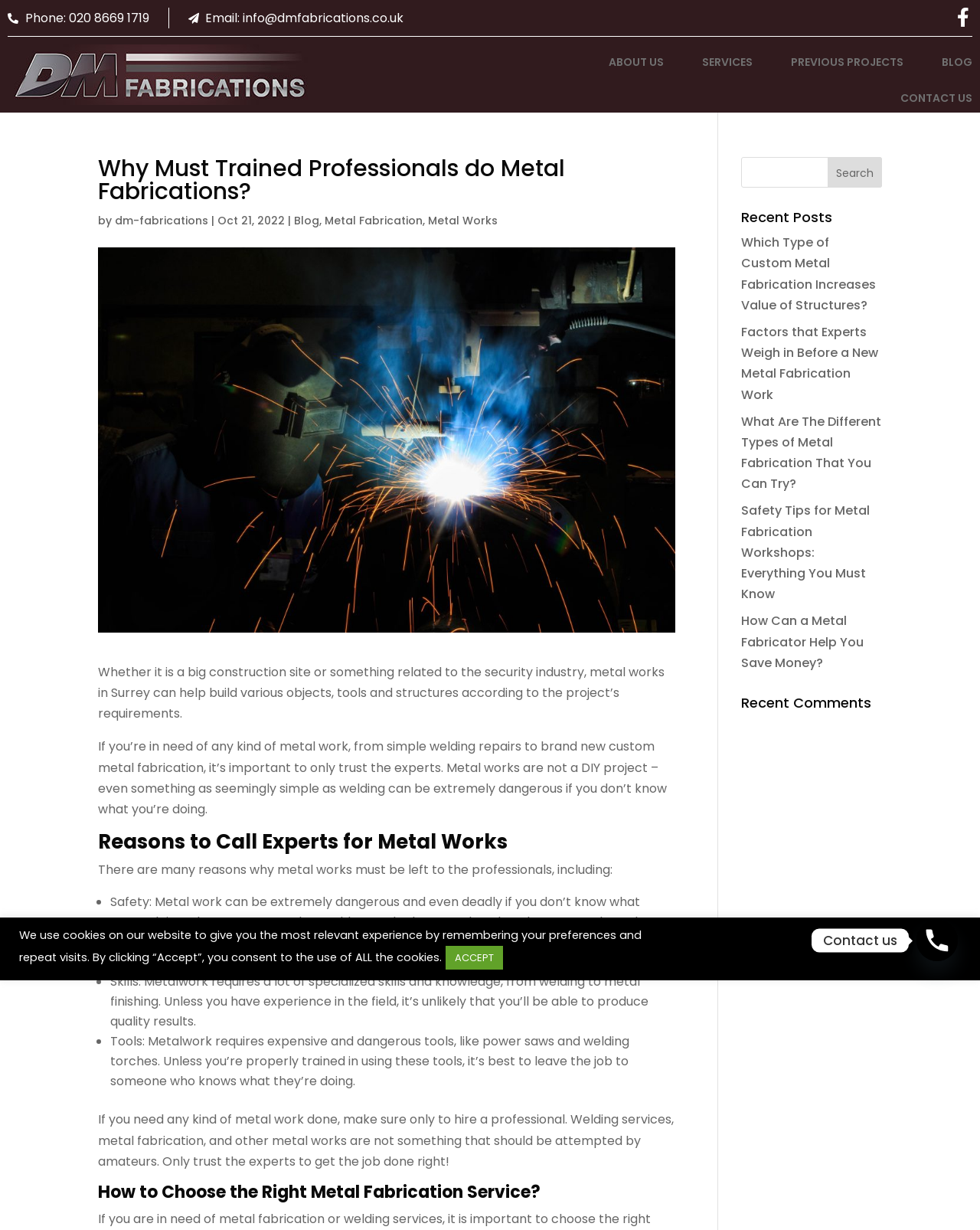Locate the bounding box coordinates of the UI element described by: "Phone: 020 8669 1719". Provide the coordinates as four float numbers between 0 and 1, formatted as [left, top, right, bottom].

[0.008, 0.006, 0.152, 0.023]